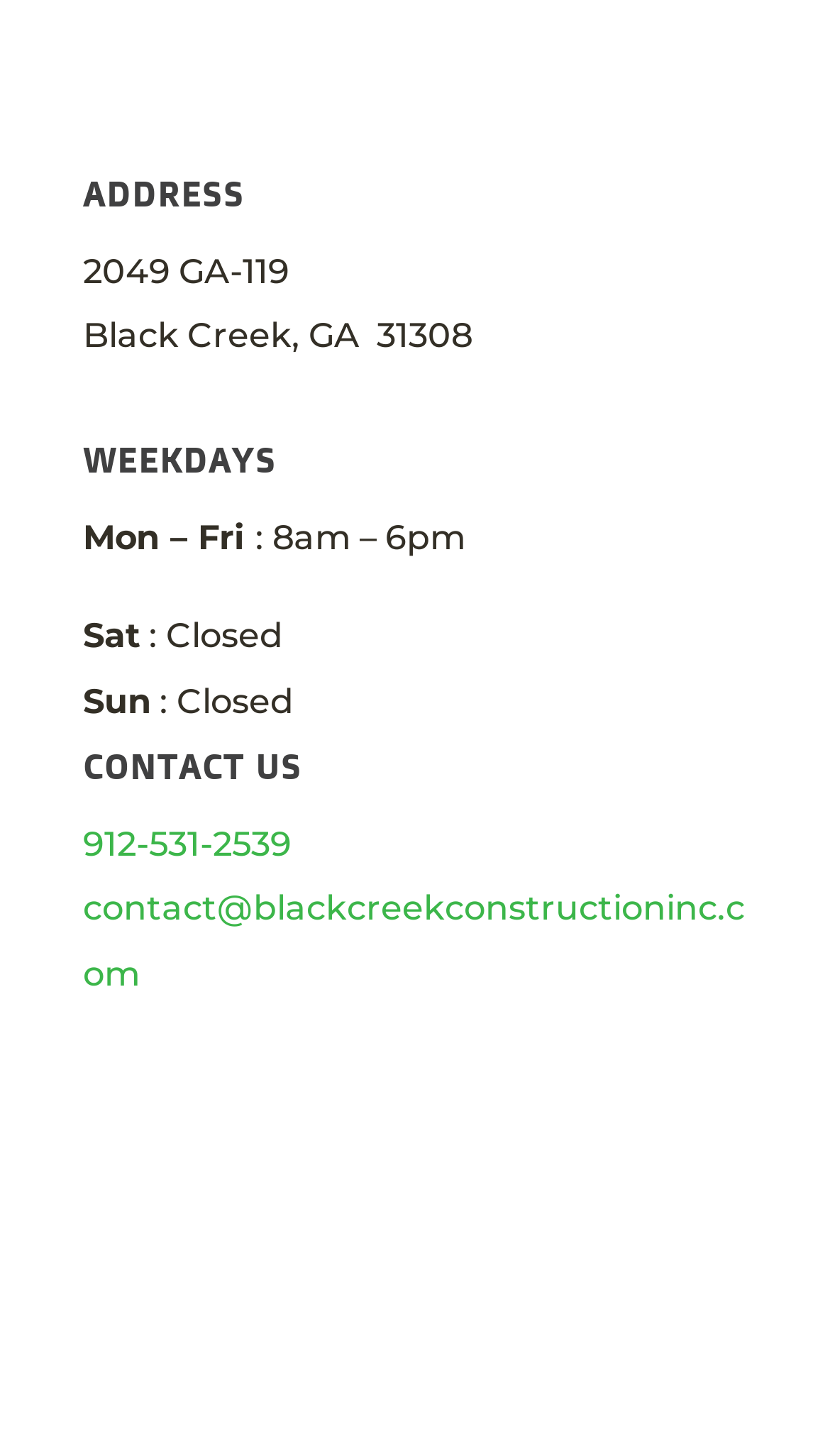What is the email address of Black Creek Construction Inc?
Give a single word or phrase as your answer by examining the image.

contact@blackcreekconstructioninc.com